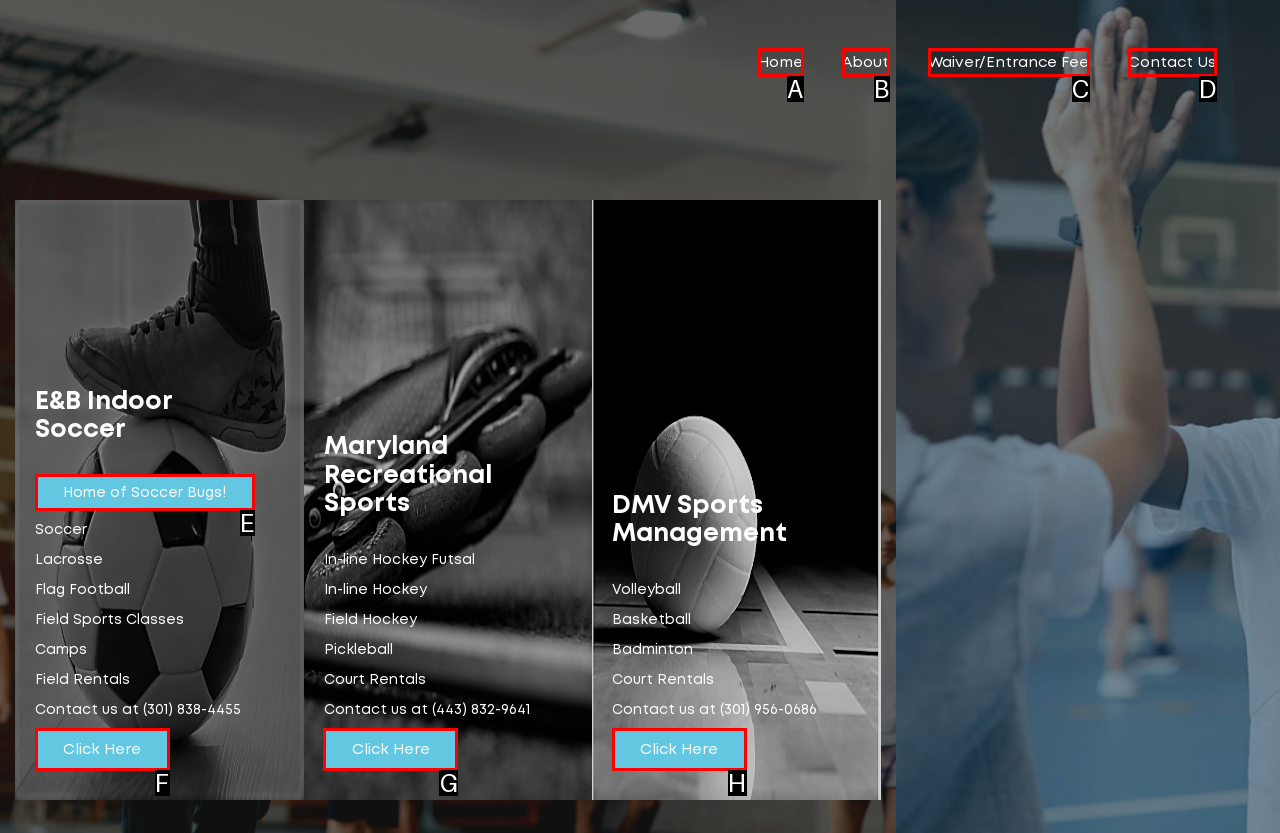Identify the HTML element that corresponds to the description: Home
Provide the letter of the matching option from the given choices directly.

A